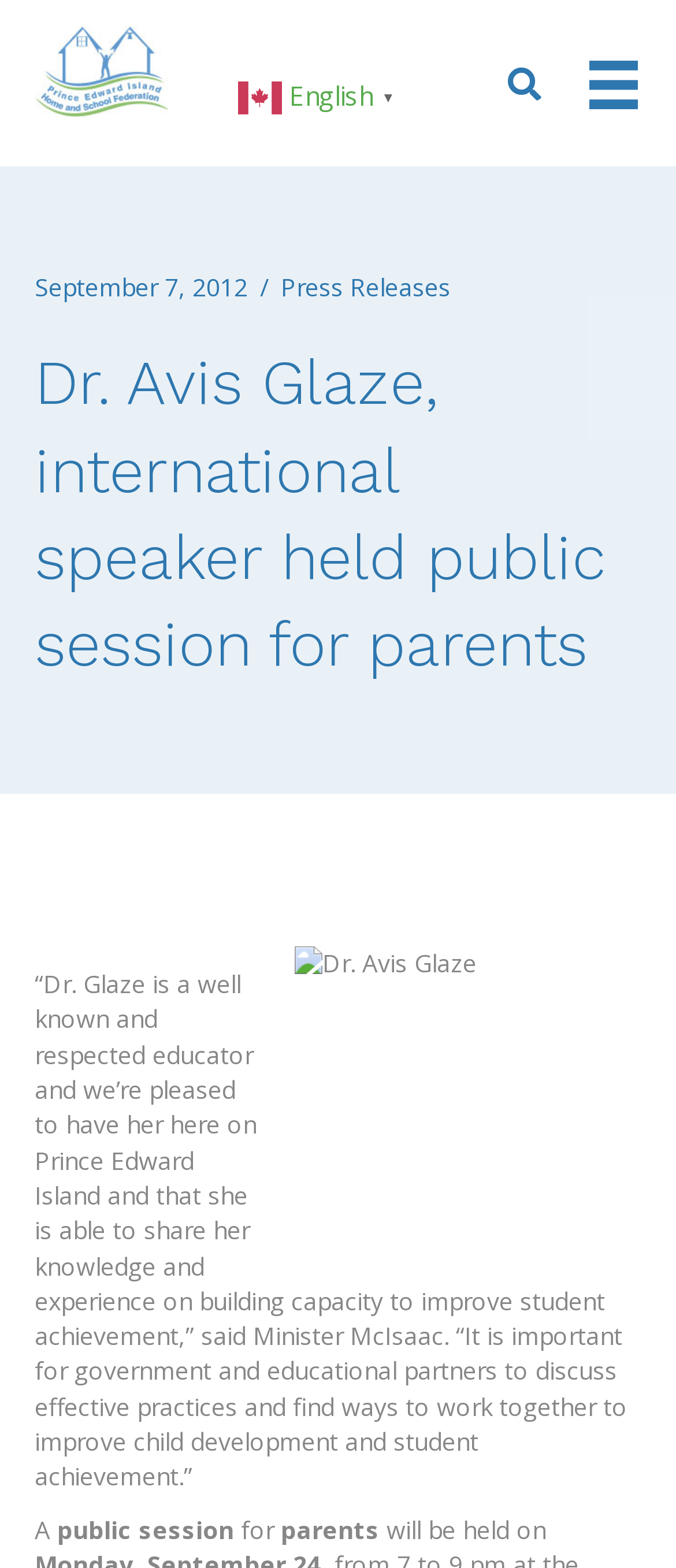Identify the bounding box for the given UI element using the description provided. Coordinates should be in the format (top-left x, top-left y, bottom-right x, bottom-right y) and must be between 0 and 1. Here is the description: English▼

[0.351, 0.05, 0.597, 0.071]